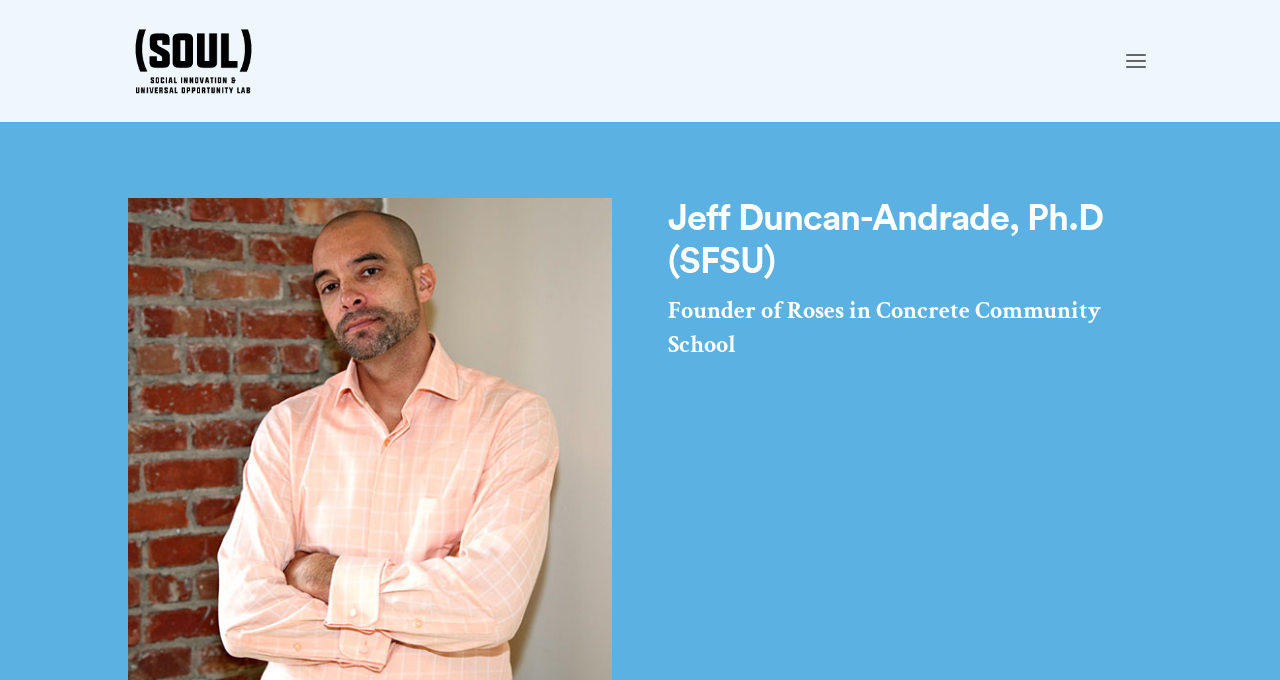Find and provide the bounding box coordinates for the UI element described with: "alt="Soul Lab"".

[0.105, 0.065, 0.245, 0.108]